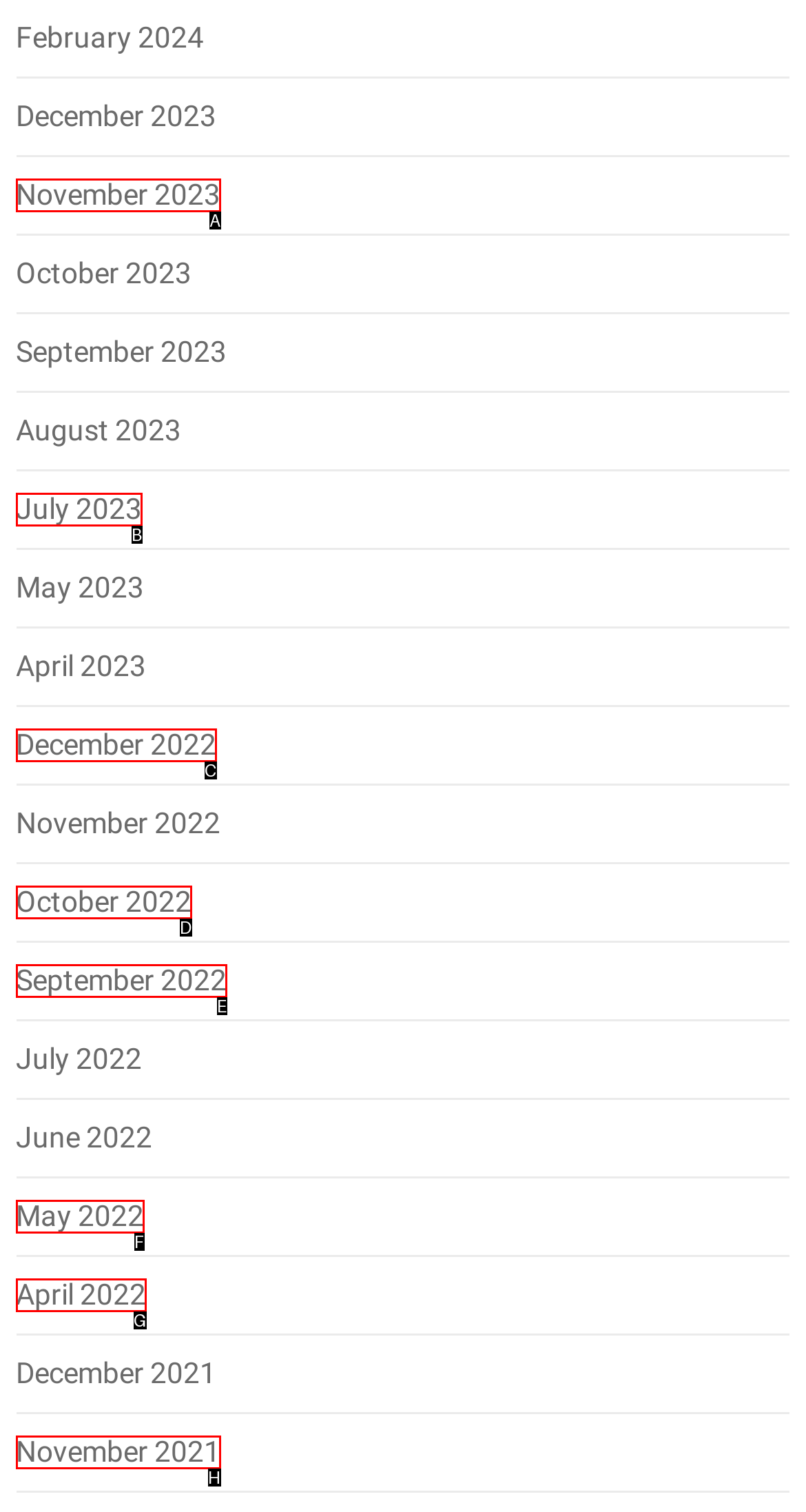Determine which option matches the element description: April 2022
Answer using the letter of the correct option.

G